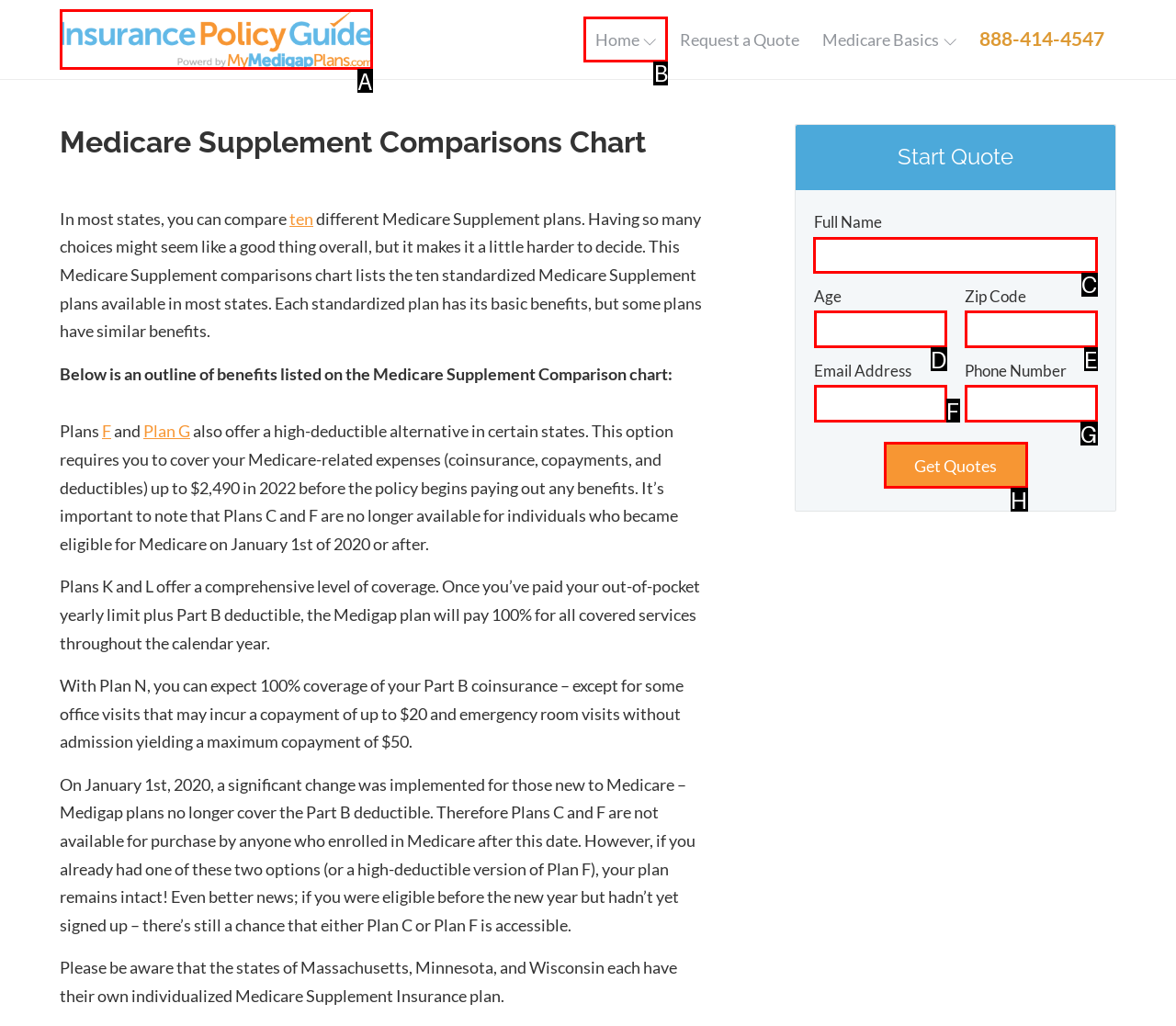What letter corresponds to the UI element to complete this task: Fill in the 'Full Name' textbox
Answer directly with the letter.

C